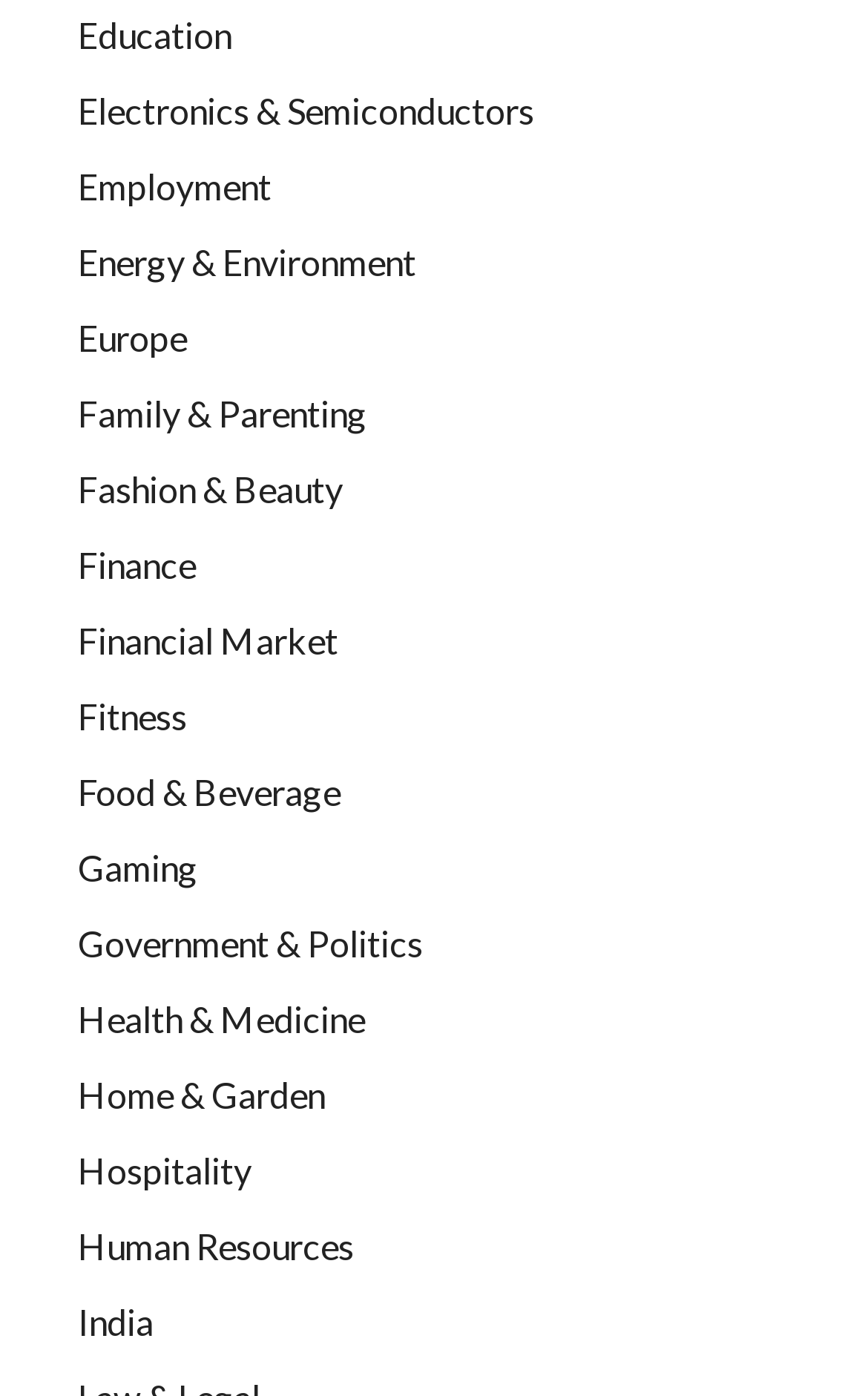Determine the bounding box coordinates for the area you should click to complete the following instruction: "Explore Education".

[0.09, 0.009, 0.267, 0.04]